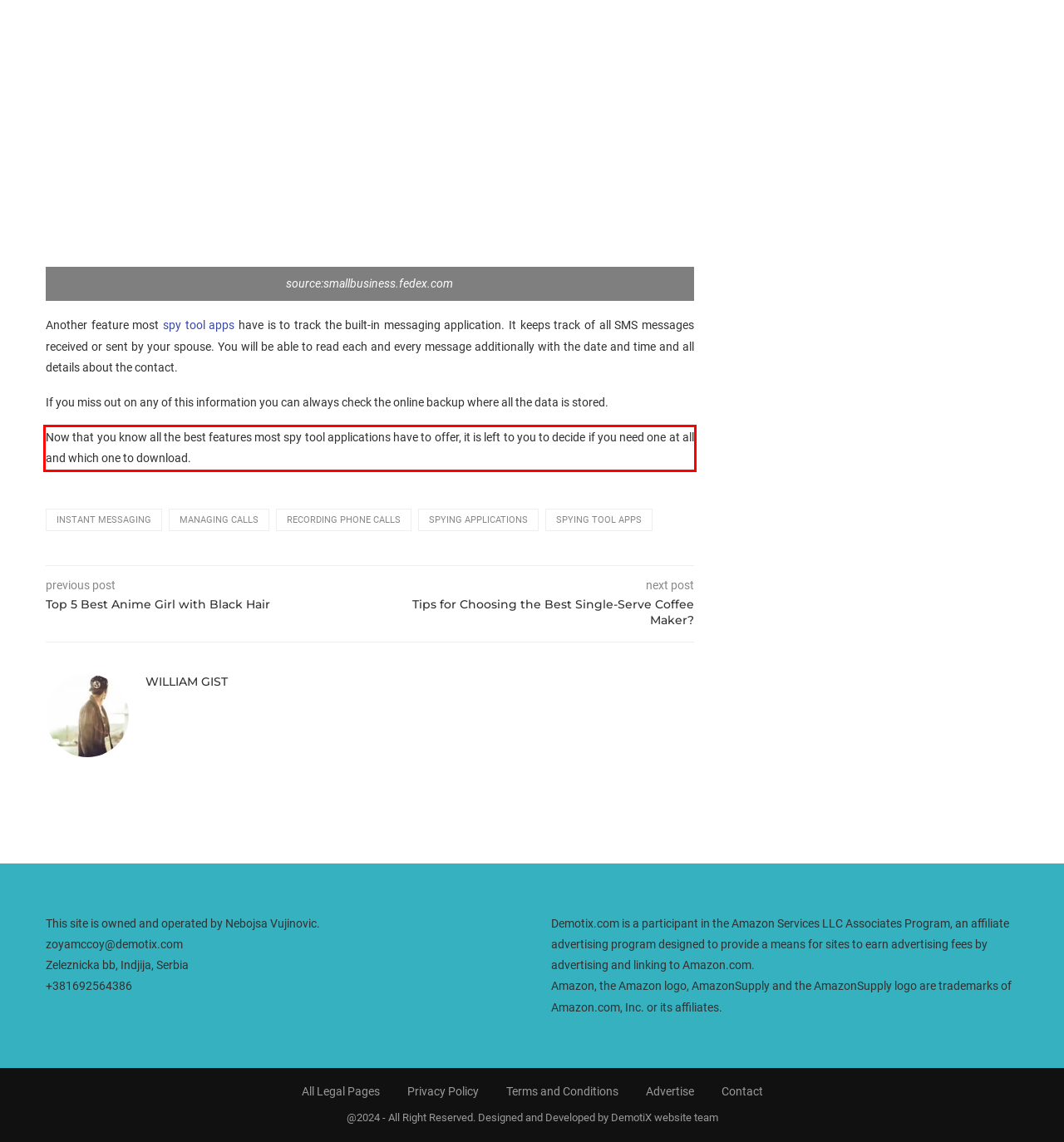Given the screenshot of a webpage, identify the red rectangle bounding box and recognize the text content inside it, generating the extracted text.

Now that you know all the best features most spy tool applications have to offer, it is left to you to decide if you need one at all and which one to download.